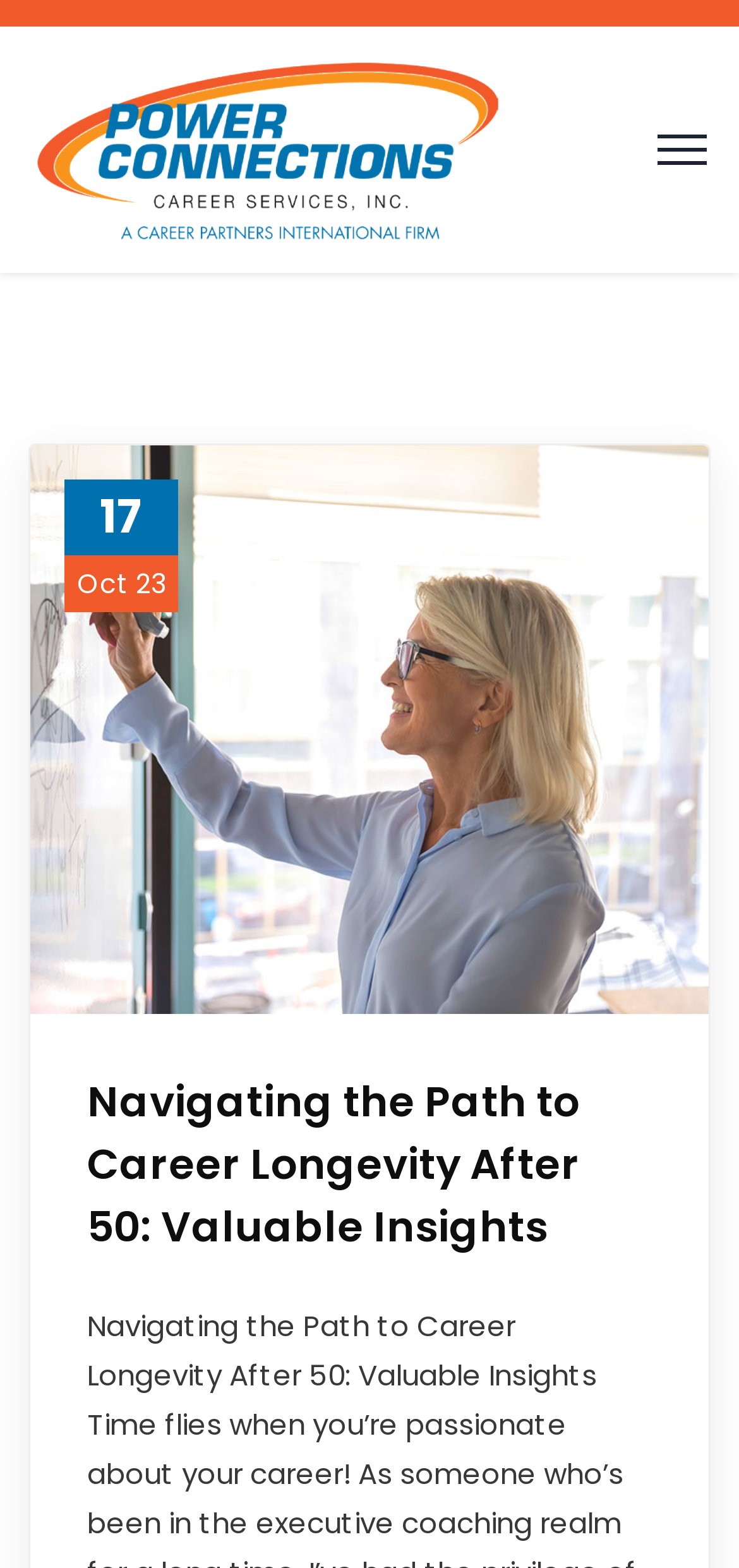Create a detailed description of the webpage's content and layout.

The webpage appears to be an archive page for career transition articles on the Power Connections website. At the top left, there is a logo image and a link to the Power Connections homepage. Below the logo, there is a prominent link to an article titled "Navigating Strategy" with a corresponding image. 

To the right of the article link, there is a date "Oct 23" displayed. Below the date, there is a heading that reads "Navigating the Path to Career Longevity After 50: Valuable Insights", which is also a clickable link. 

In the middle of the page, there is a search bar where users can enter keywords, accompanied by a search button with a magnifying glass icon. The search bar and button are positioned horizontally, with the button to the right of the search bar.